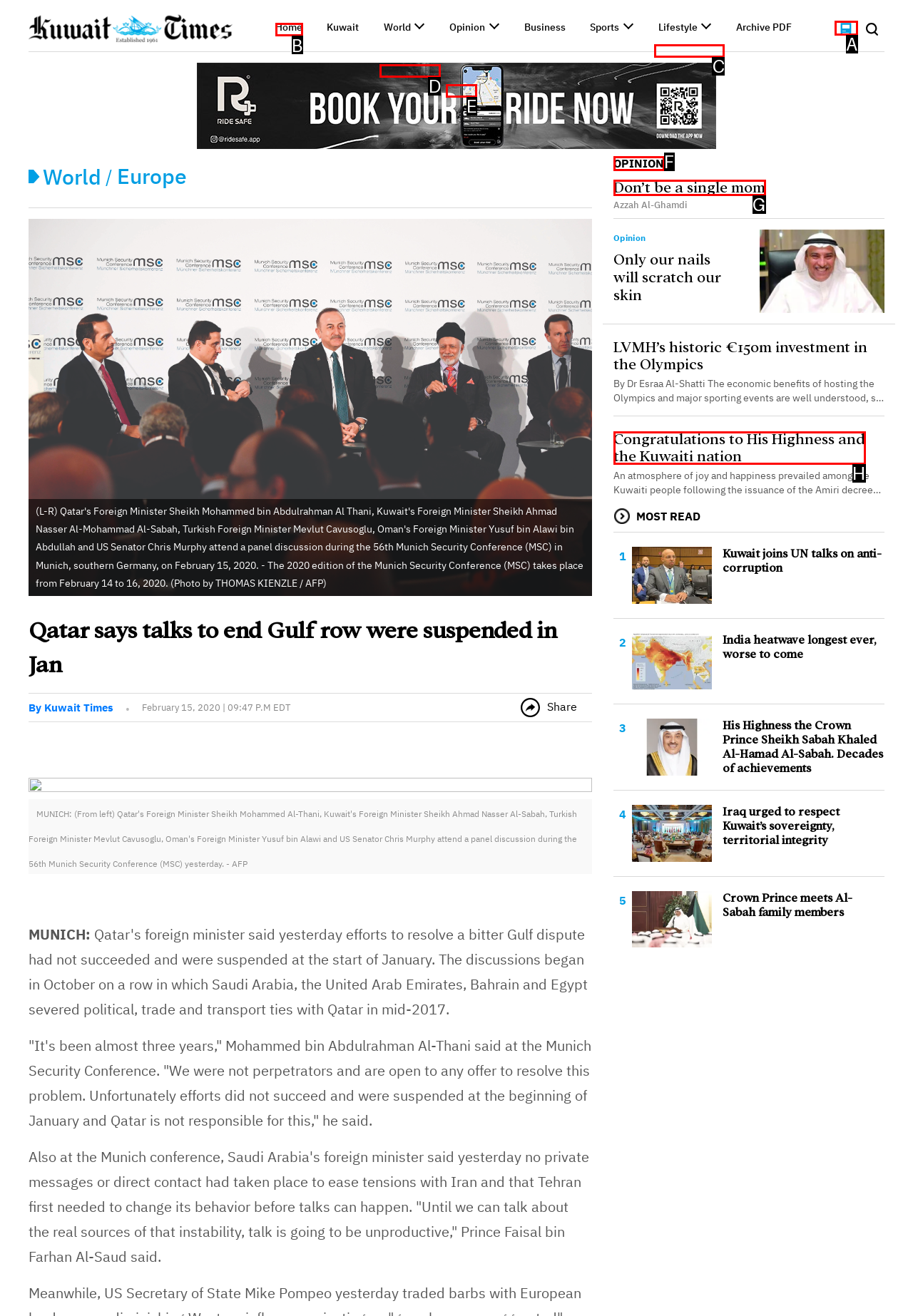Find the HTML element that suits the description: Don’t be a single mom
Indicate your answer with the letter of the matching option from the choices provided.

G